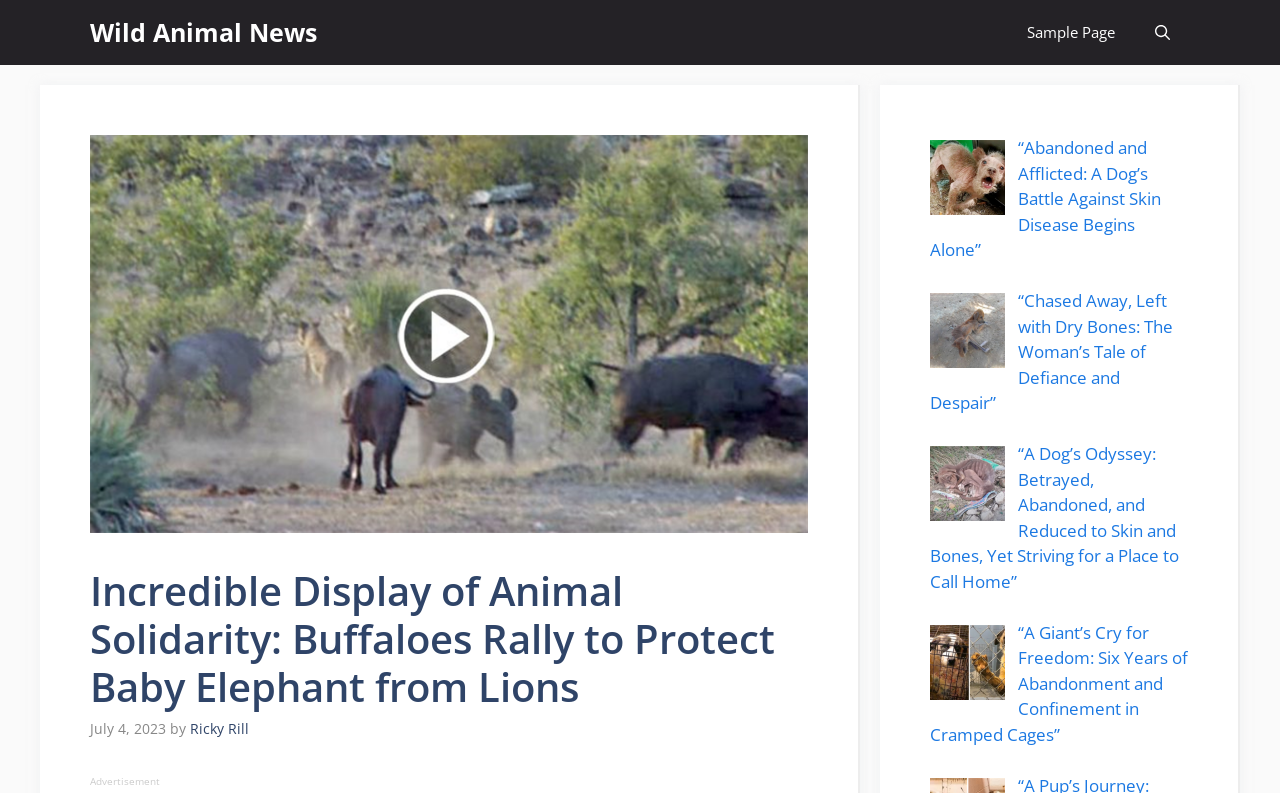Locate the bounding box coordinates of the element that should be clicked to fulfill the instruction: "read the article about A Dog’s Odyssey".

[0.727, 0.557, 0.921, 0.747]